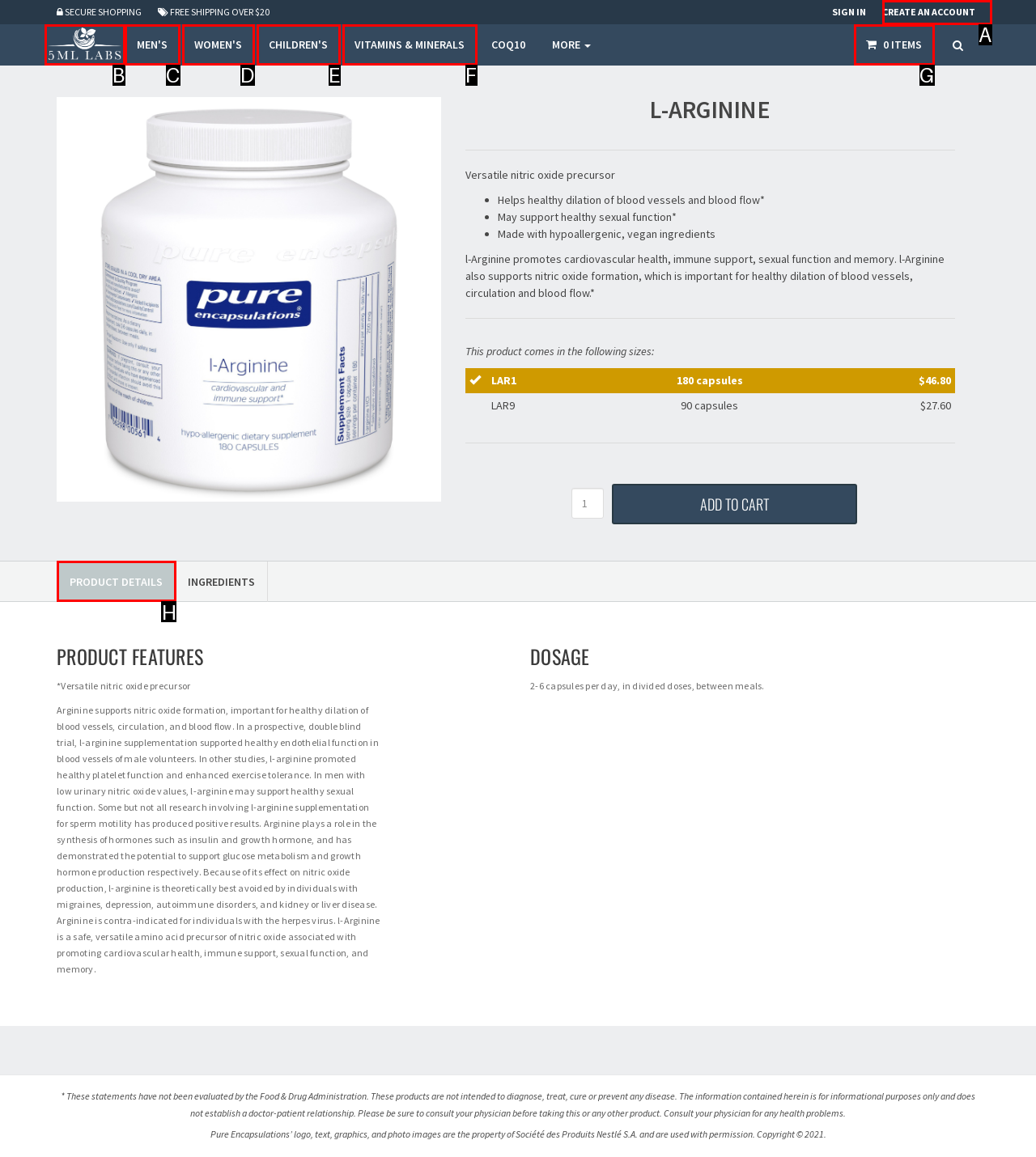Point out the correct UI element to click to carry out this instruction: View product details
Answer with the letter of the chosen option from the provided choices directly.

H